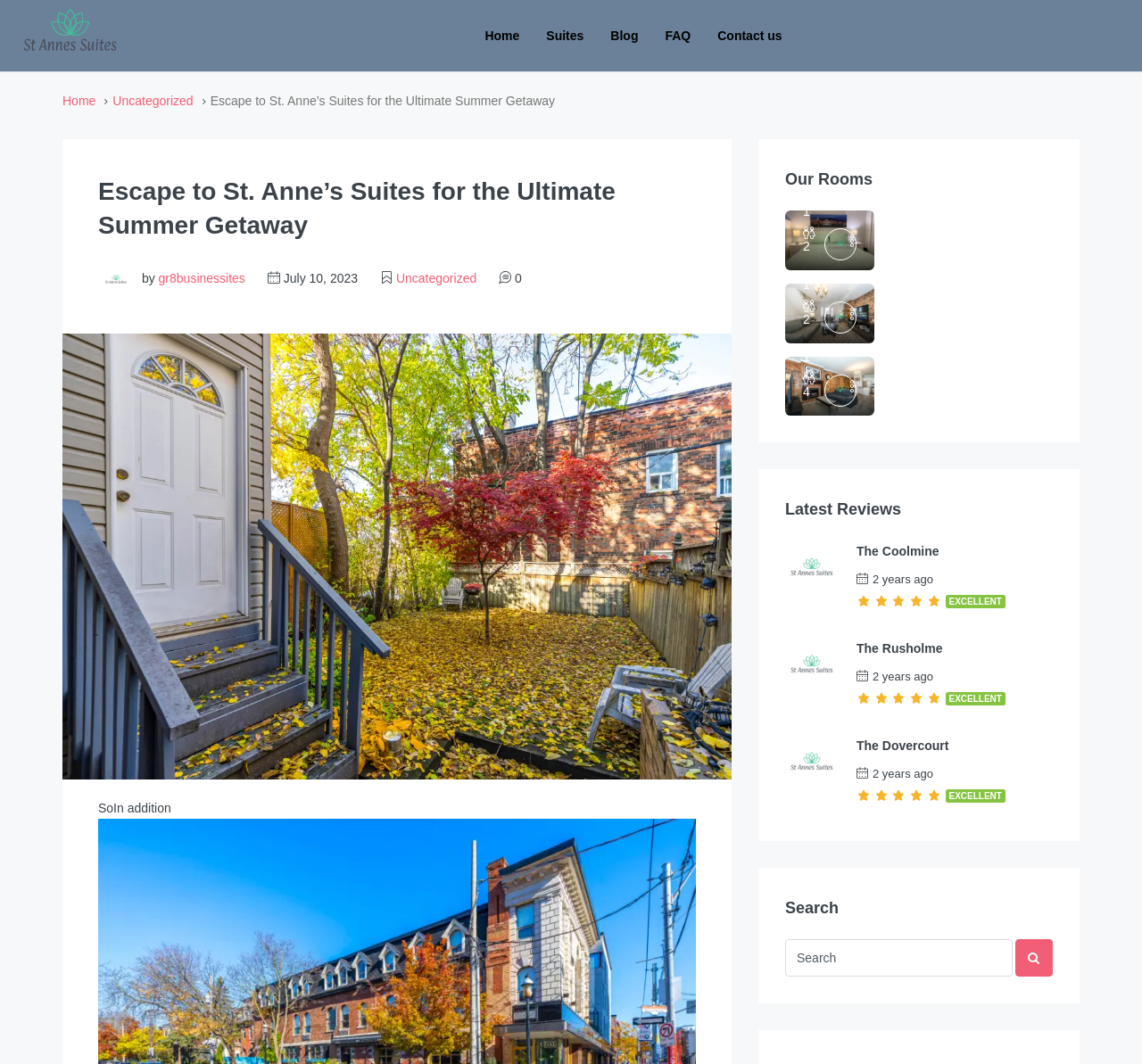What is the name of the suites mentioned in the webpage?
From the image, provide a succinct answer in one word or a short phrase.

St Annes Suites